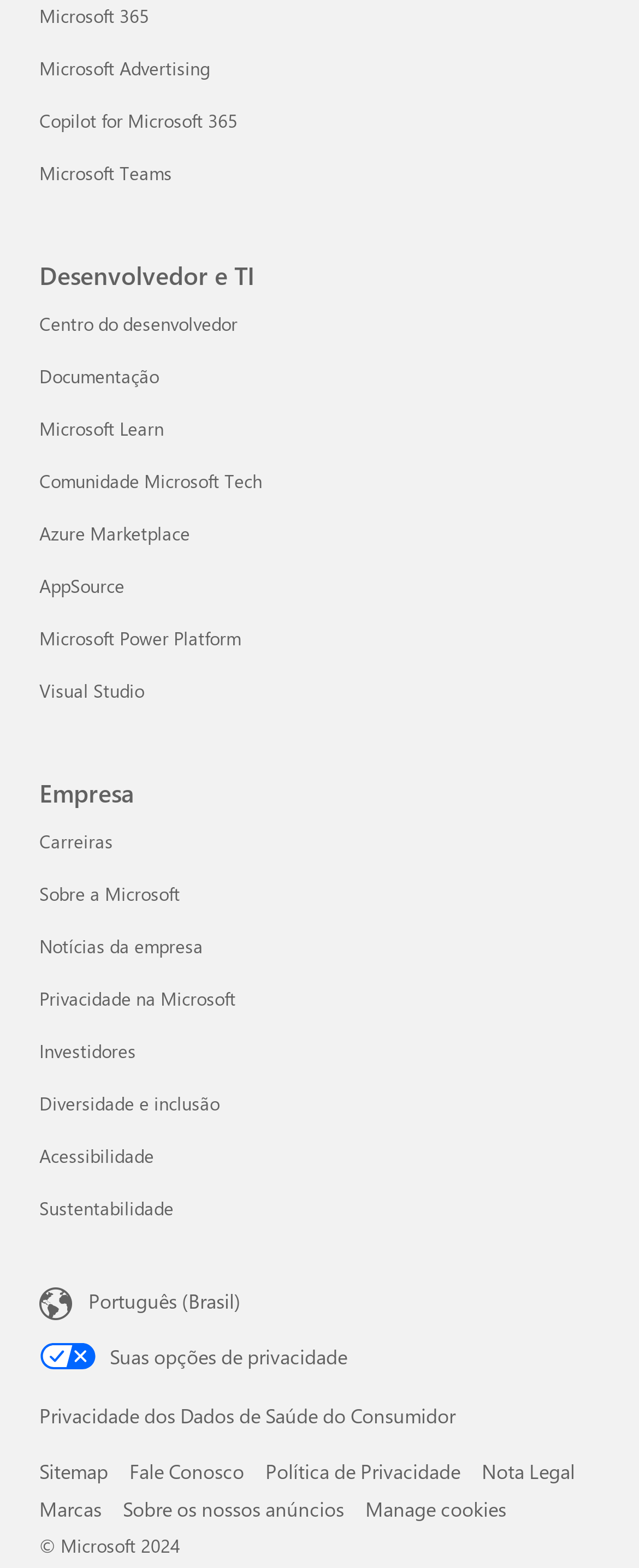What is the language of the content?
Please provide a detailed and comprehensive answer to the question.

I found the language selector link at the bottom of the page, which indicates that the content is in Português (Brasil).